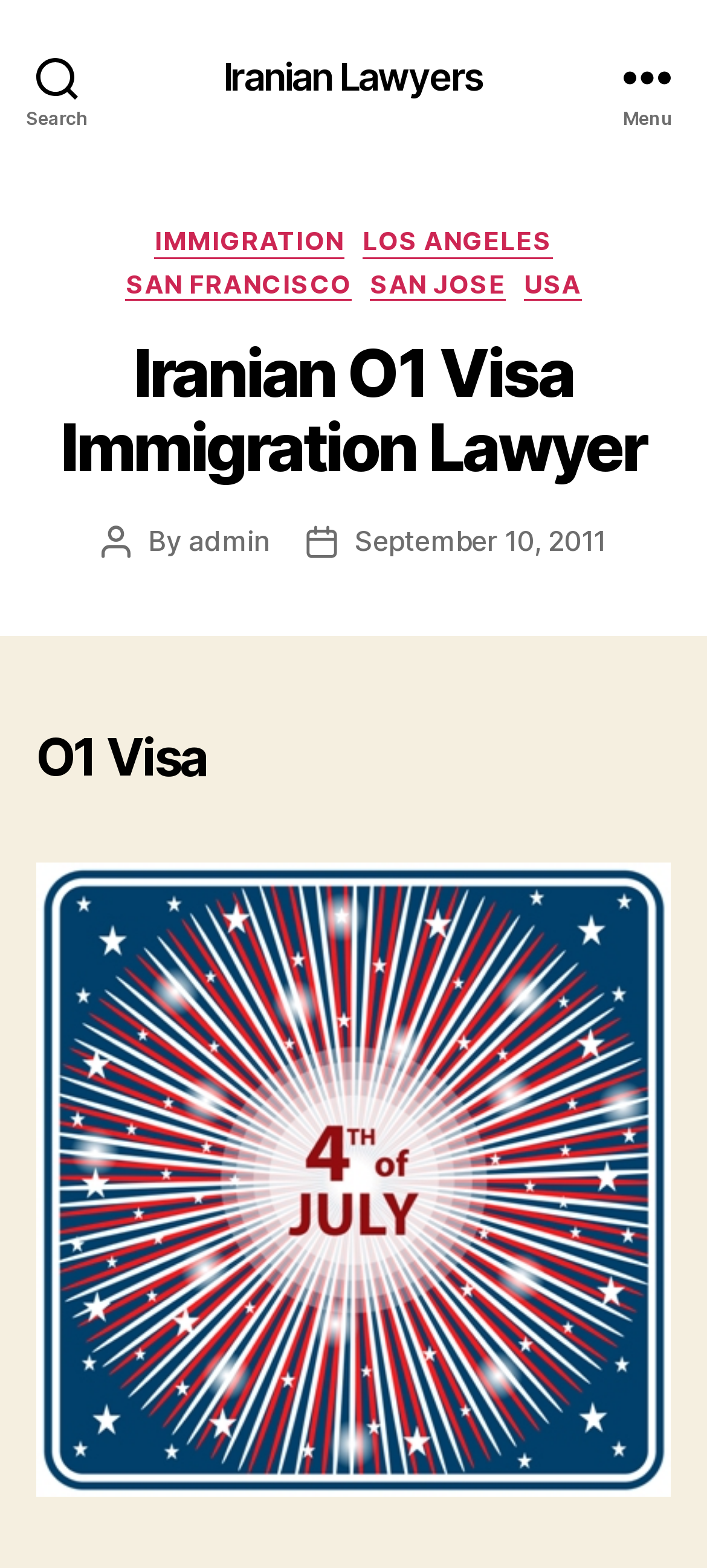Determine the coordinates of the bounding box that should be clicked to complete the instruction: "Search for something". The coordinates should be represented by four float numbers between 0 and 1: [left, top, right, bottom].

[0.0, 0.0, 0.162, 0.097]